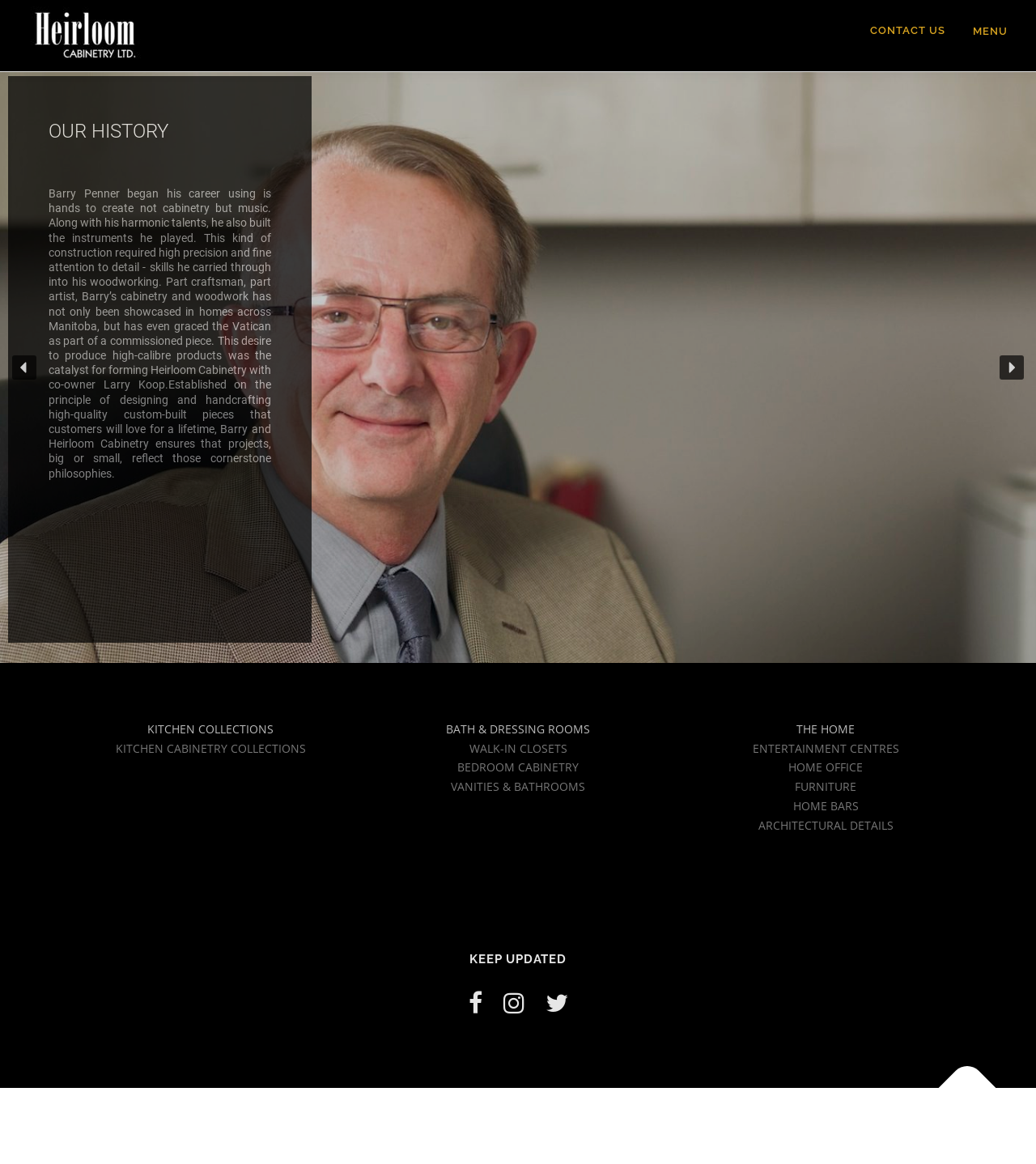Explain in detail what you observe on this webpage.

The webpage is about the history of a company, Heirloom Cabinetry, founded by Barry Penner and Larry Koop. At the top of the page, there are three links: an empty link, "CONTACT US", and "MENU". Below these links, there is a main section that takes up most of the page, containing an article with a slider region. 

In the slider region, there is a heading "OUR HISTORY" and a paragraph of text that describes Barry Penner's background in music and woodworking, and how he formed Heirloom Cabinetry with Larry Koop. The text also mentions that the company's goal is to design and handcraft high-quality custom-built pieces that customers will love for a lifetime. 

On either side of the slider region, there are navigation buttons, "previous arrow" and "next arrow", which are likely used to navigate through the slider content. 

Below the main section, there are three columns of complementary content. The first column has a heading "KITCHEN COLLECTIONS" and a link to "KITCHEN CABINETRY COLLECTIONS". The second column has a heading "BATH & DRESSING ROOMS" and links to "WALK-IN CLOSETS", "BEDROOM CABINETRY", and "VANITIES & BATHROOMS". The third column has a heading "THE HOME" and links to "ENTERTAINMENT CENTRES", "HOME OFFICE", "FURNITURE", "HOME BARS", and "ARCHITECTURAL DETAILS". 

Further down the page, there is a heading "KEEP UPDATED" and three social media links. At the very bottom of the page, there is a "Back To Top" link, a copyright notice, and a credit to the theme designer, OnePress.